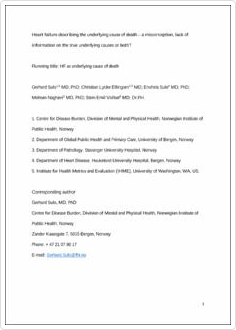Offer a detailed explanation of the image.

The image features a document titled "Heart failure describing the underlying cause of death – a misconception, lack of information on the true underlying causes or both?" It includes the running title "HF as underlying cause of death." The authors listed are Gerhard Sudl, MD, PhD, Christian Lyder Eliternæs, MD, Endre Sudl, MD, PhD, and Niklas Haugland, MD, PhD, representing various institutions including the University of Bergen and the Norwegian Institute of Public Health. The document appears to be related to a journal article, potentially providing insights into the classification of heart failure on death certificates and its implications for public health research.